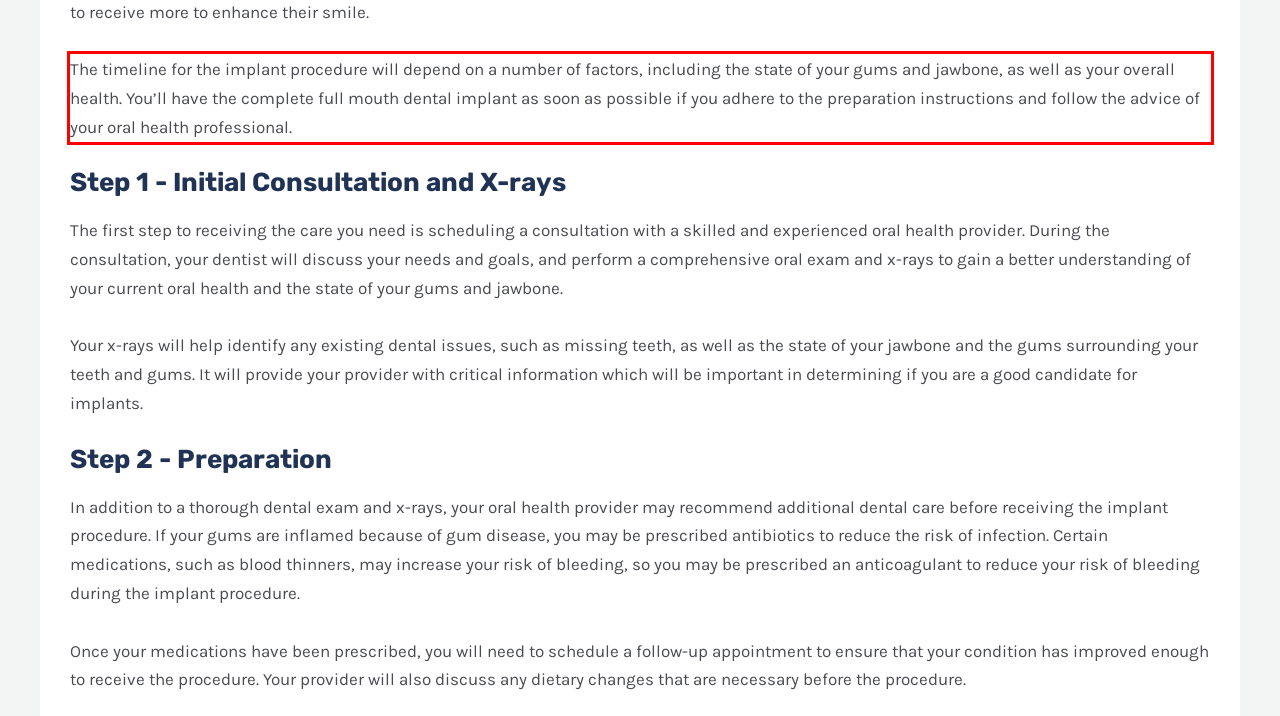Analyze the red bounding box in the provided webpage screenshot and generate the text content contained within.

The timeline for the implant procedure will depend on a number of factors, including the state of your gums and jawbone, as well as your overall health. You’ll have the complete full mouth dental implant as soon as possible if you adhere to the preparation instructions and follow the advice of your oral health professional.